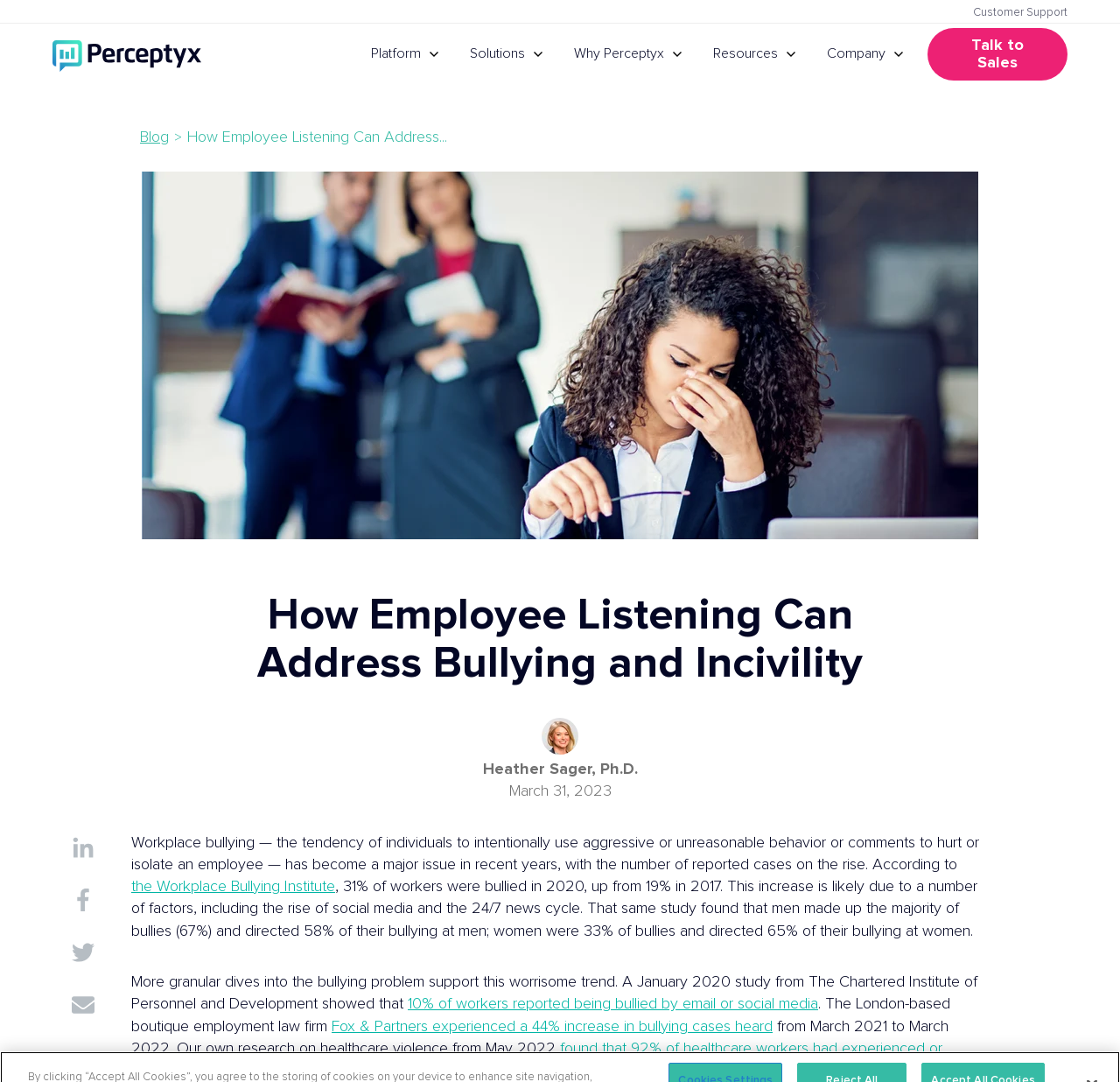Identify the bounding box coordinates for the UI element described as follows: Share this page via Email. Use the format (top-left x, top-left y, bottom-right x, bottom-right y) and ensure all values are floating point numbers between 0 and 1.

[0.055, 0.908, 0.094, 0.949]